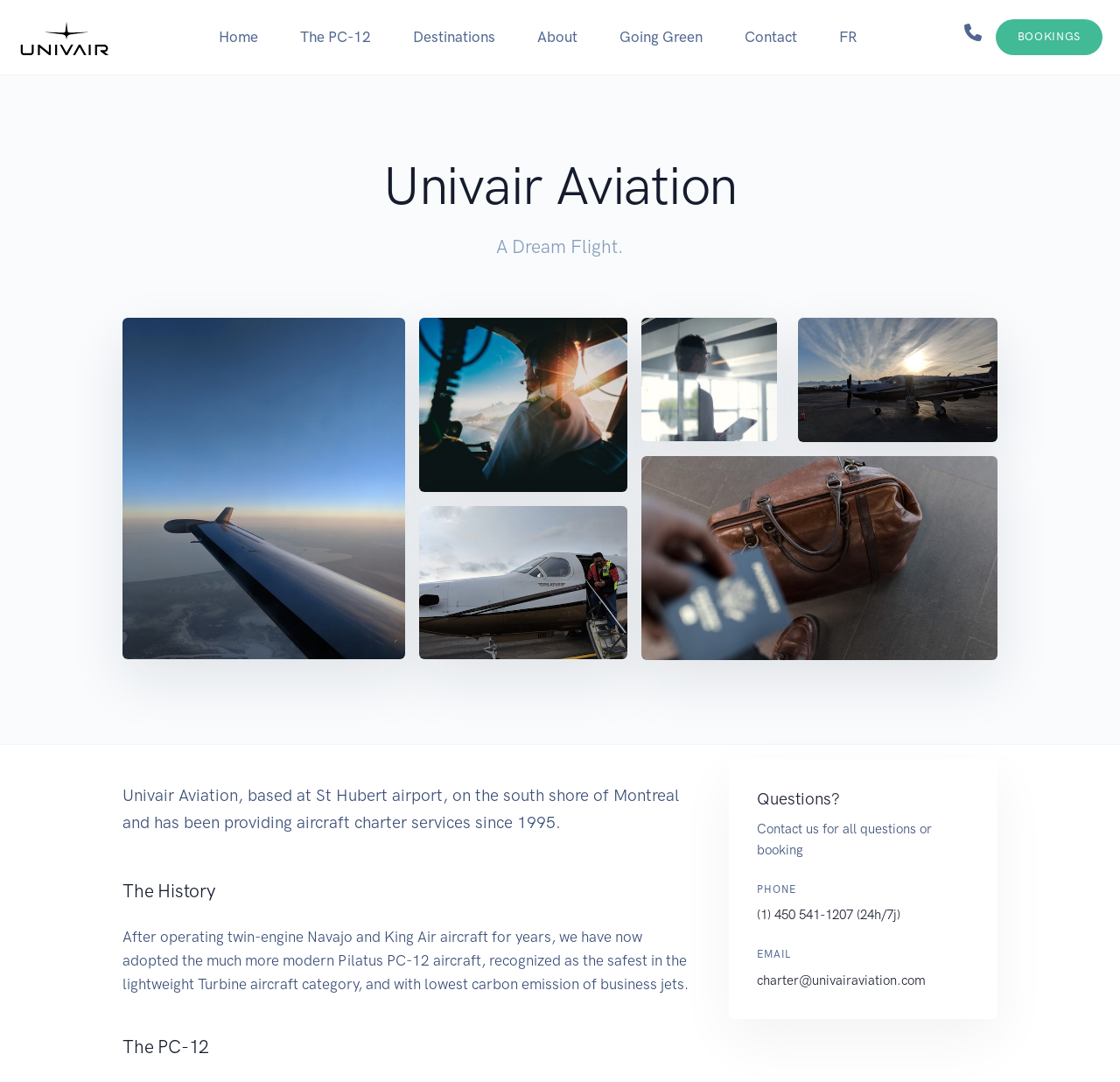Find the bounding box coordinates of the clickable region needed to perform the following instruction: "Click About". The coordinates should be provided as four float numbers between 0 and 1, i.e., [left, top, right, bottom].

[0.461, 0.017, 0.534, 0.052]